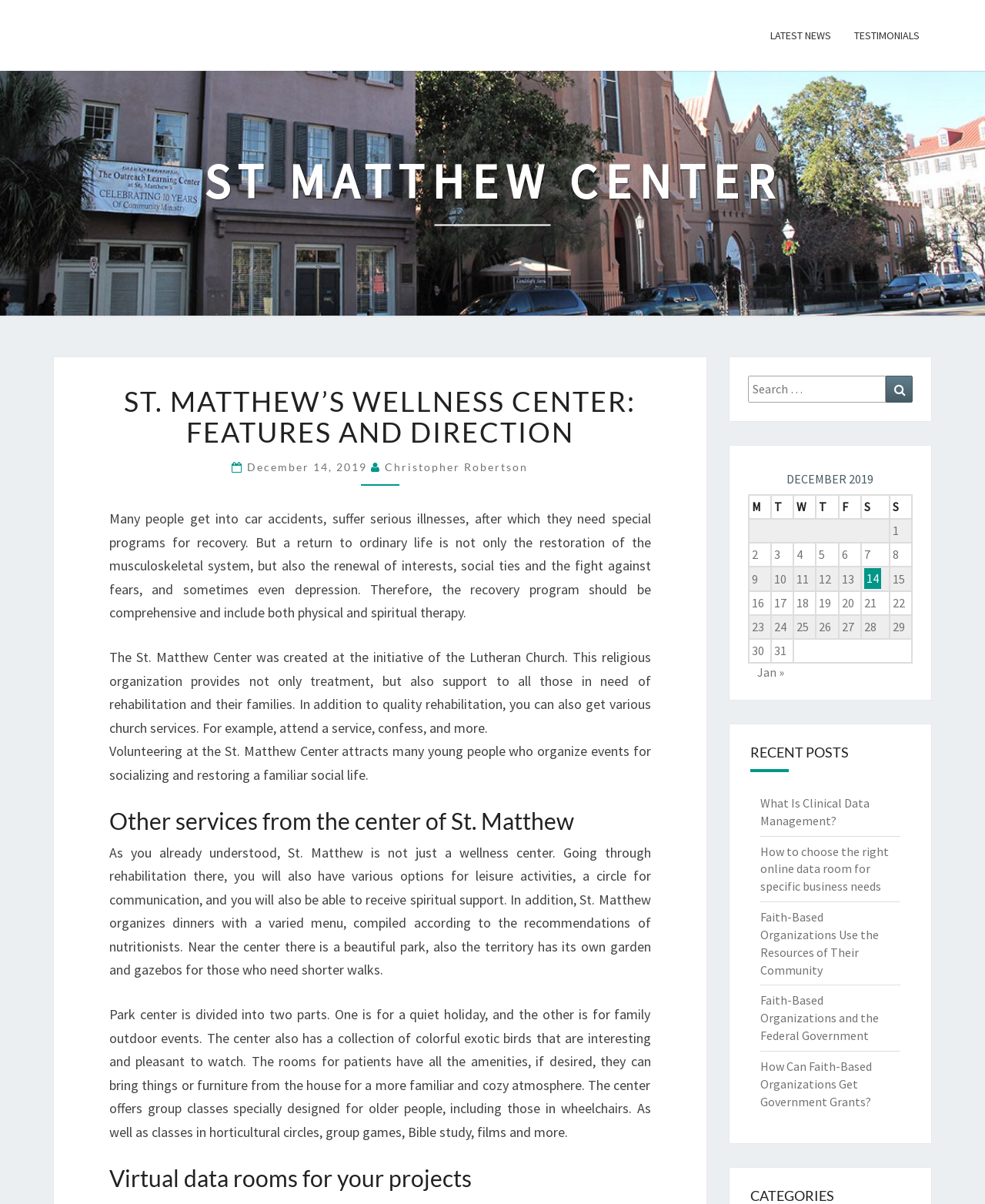What is the purpose of the St. Matthew Center?
Using the image, provide a concise answer in one word or a short phrase.

Rehabilitation and support